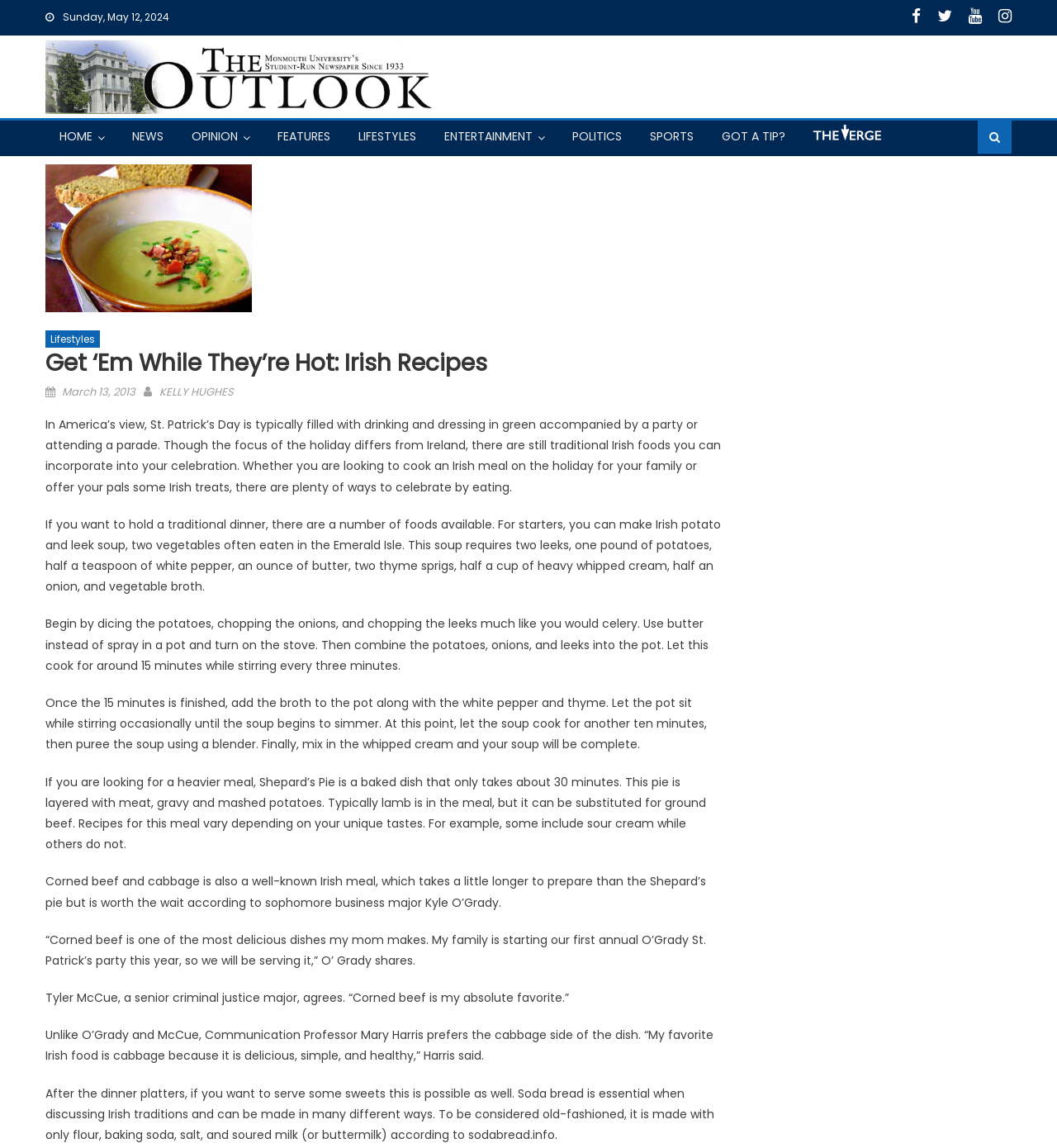Please answer the following question using a single word or phrase: 
What is the ingredient used instead of spray in the Irish potato and leek soup recipe?

butter